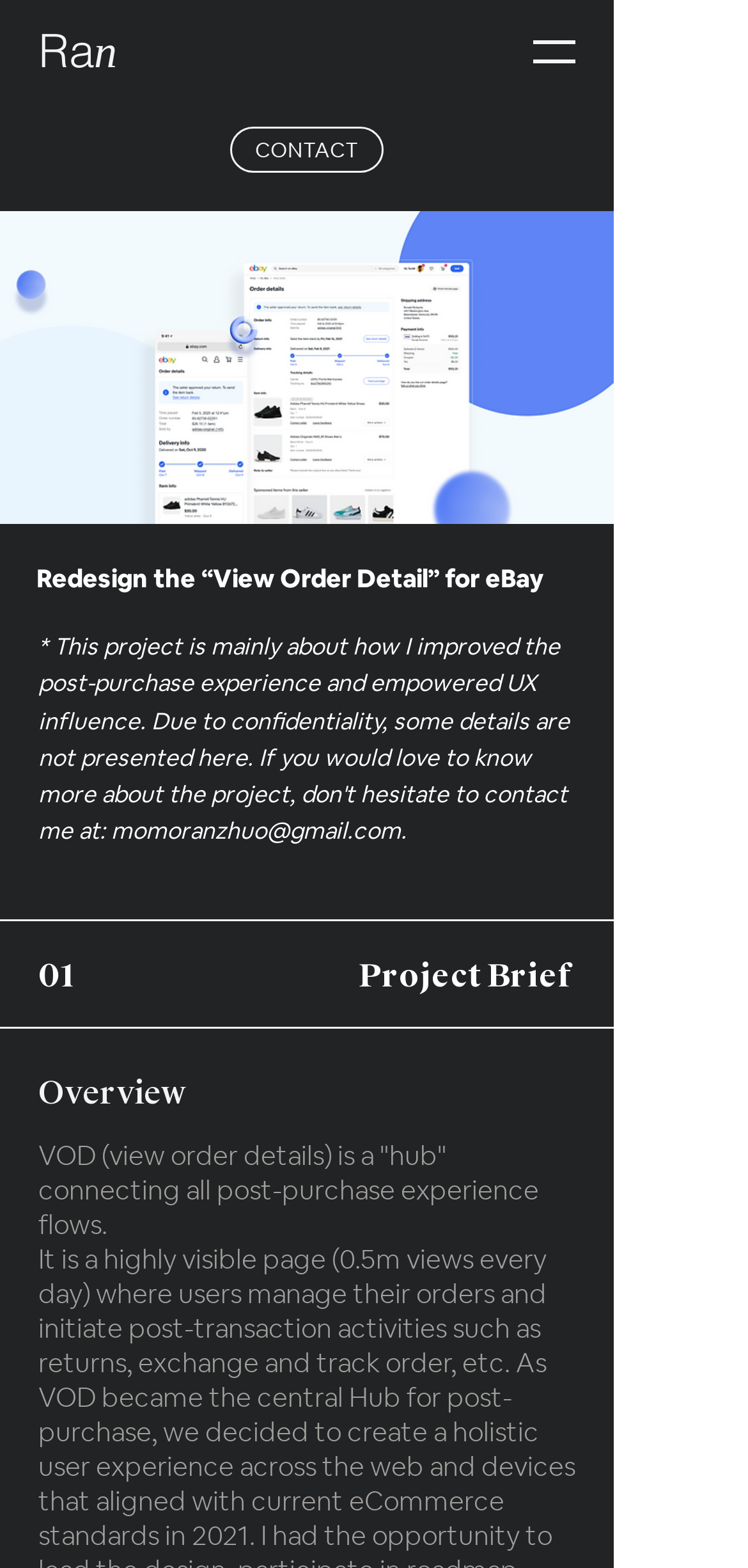Please provide a short answer using a single word or phrase for the question:
What is the email address provided?

momoranzhuo@gmail.com